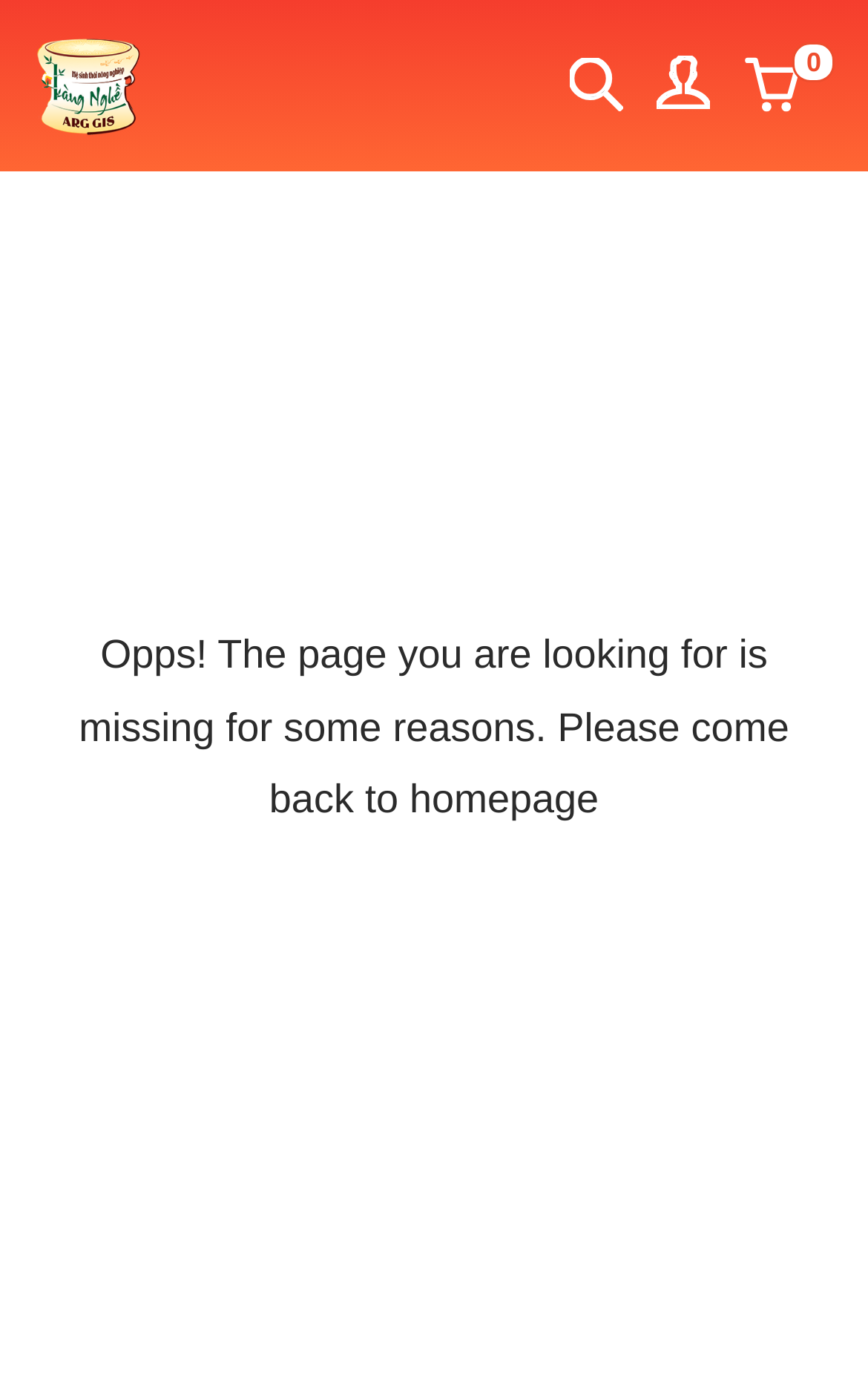Please provide a one-word or short phrase answer to the question:
What is the purpose of the image with no alt text?

Decoration